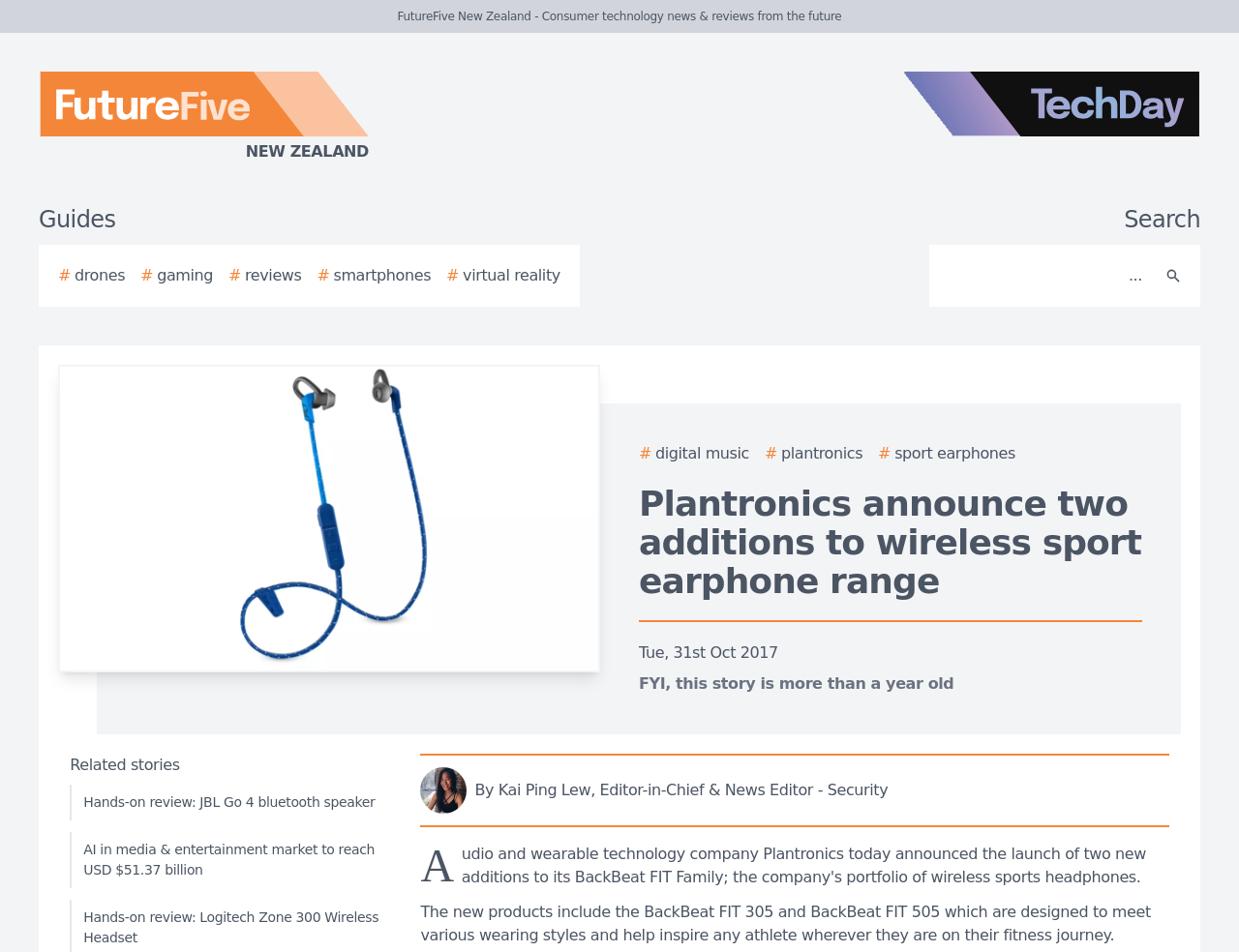Look at the image and write a detailed answer to the question: 
Who is the author of the article?

I found the author's name by looking at the section below the main heading, where I found the text 'Author image By Kai Ping Lew, Editor-in-Chief & News Editor - Security'.